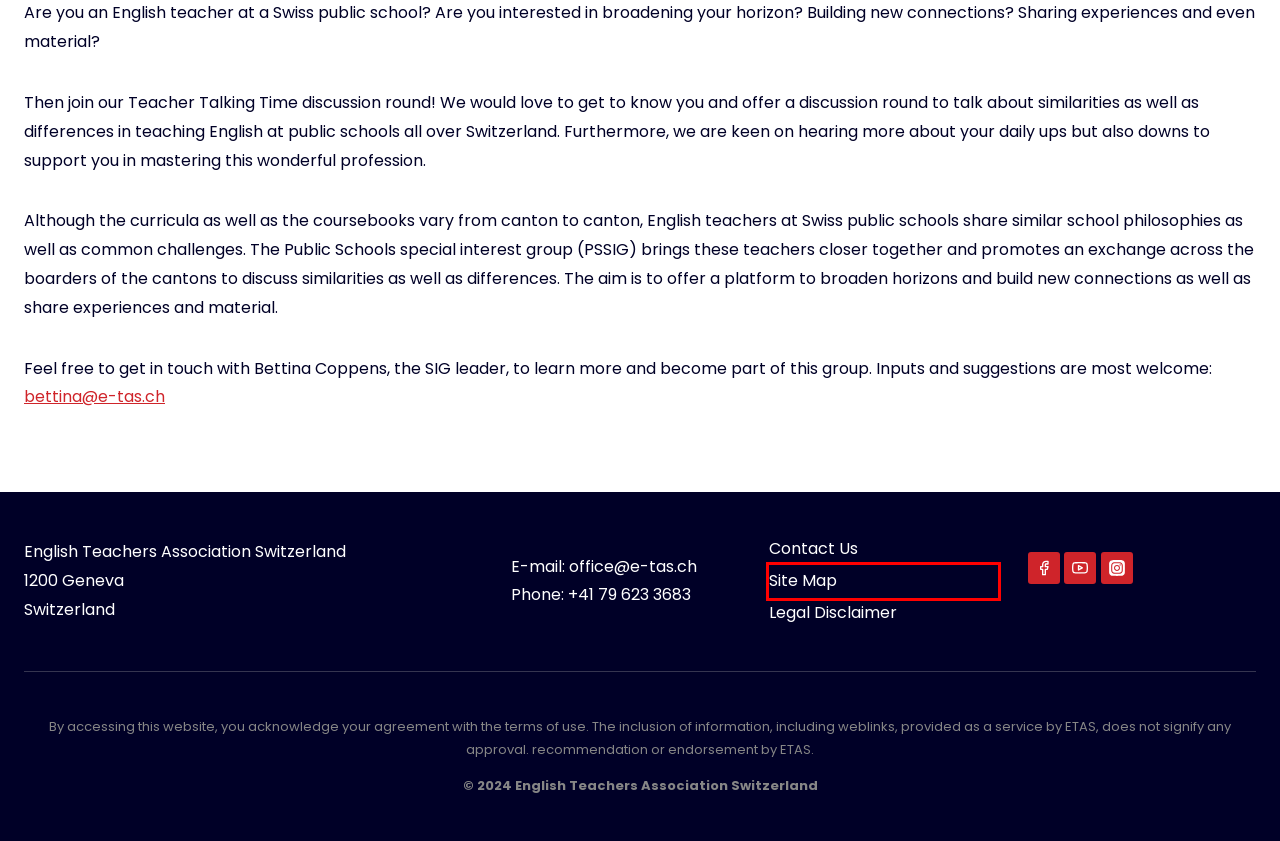Analyze the given webpage screenshot and identify the UI element within the red bounding box. Select the webpage description that best matches what you expect the new webpage to look like after clicking the element. Here are the candidates:
A. Member Benefits - English Teachers Association Switzerland
B. Journal - English Teachers Association Switzerland
C. Contact - English Teachers Association Switzerland
D. About - English Teachers Association Switzerland
E. Legal Disclaimer - English Teachers Association Switzerland
F. Events - English Teachers Association Switzerland
G. Site Map - English Teachers Association Switzerland
H. Login - English Teachers Association Switzerland

G